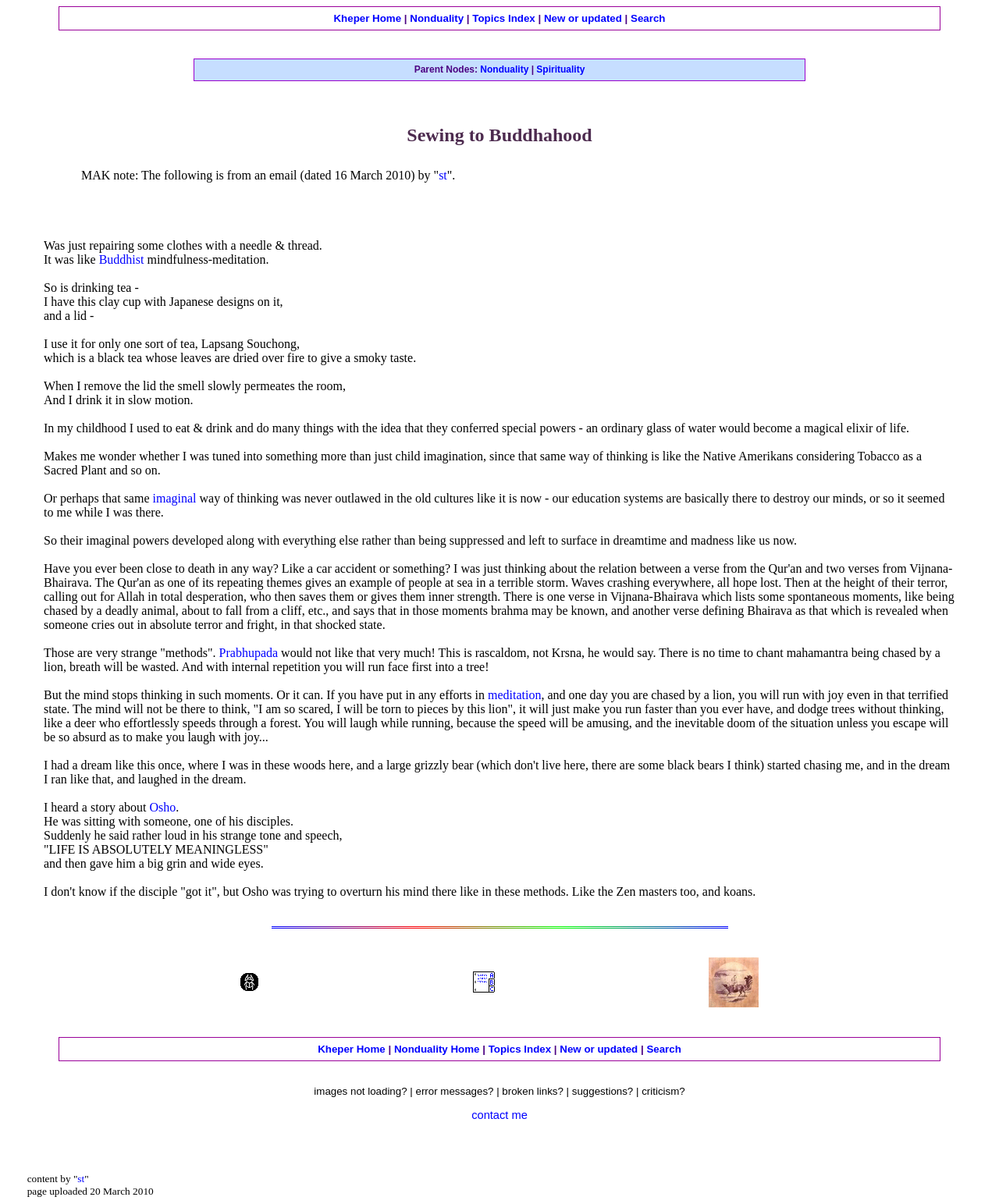How many links are there in the home page links table?
Provide a comprehensive and detailed answer to the question.

The home page links table has three grid cells, each containing a link, namely 'Kheper index page', 'Topics index page', and 'Nonduality Home'. Therefore, there are three links in the table.